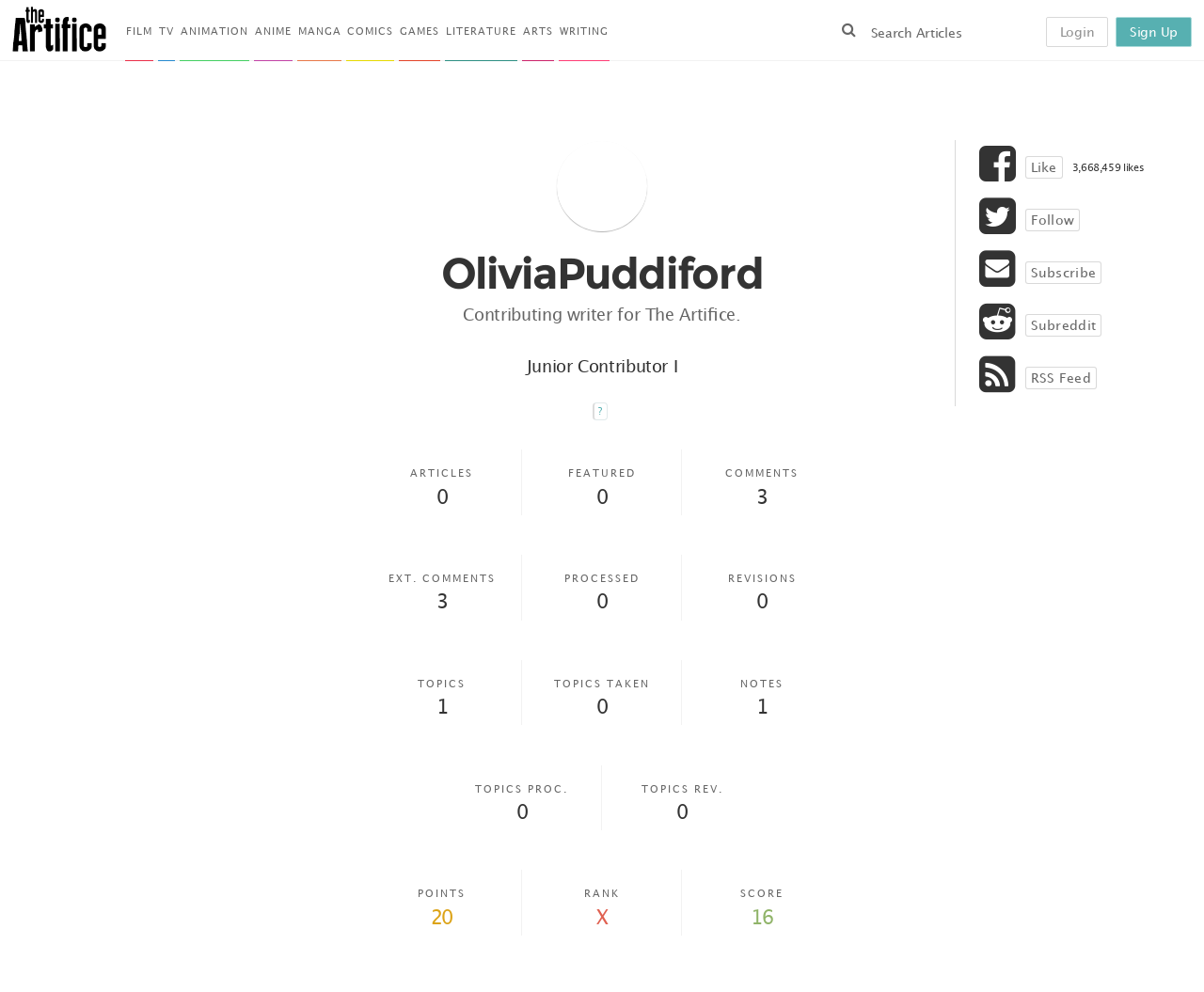Provide the bounding box coordinates for the area that should be clicked to complete the instruction: "Login to the website".

[0.869, 0.017, 0.921, 0.047]